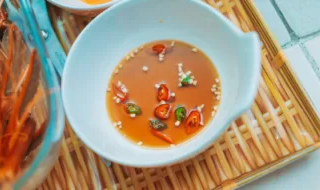Using details from the image, please answer the following question comprehensively:
What type of cuisine is the dipping sauce characteristic of?

The dipping sauce likely serves as a flavorful accompaniment to many dishes, embodying the essence of flavorful dipping sauces popular in Filipino and other Asian culinary traditions.